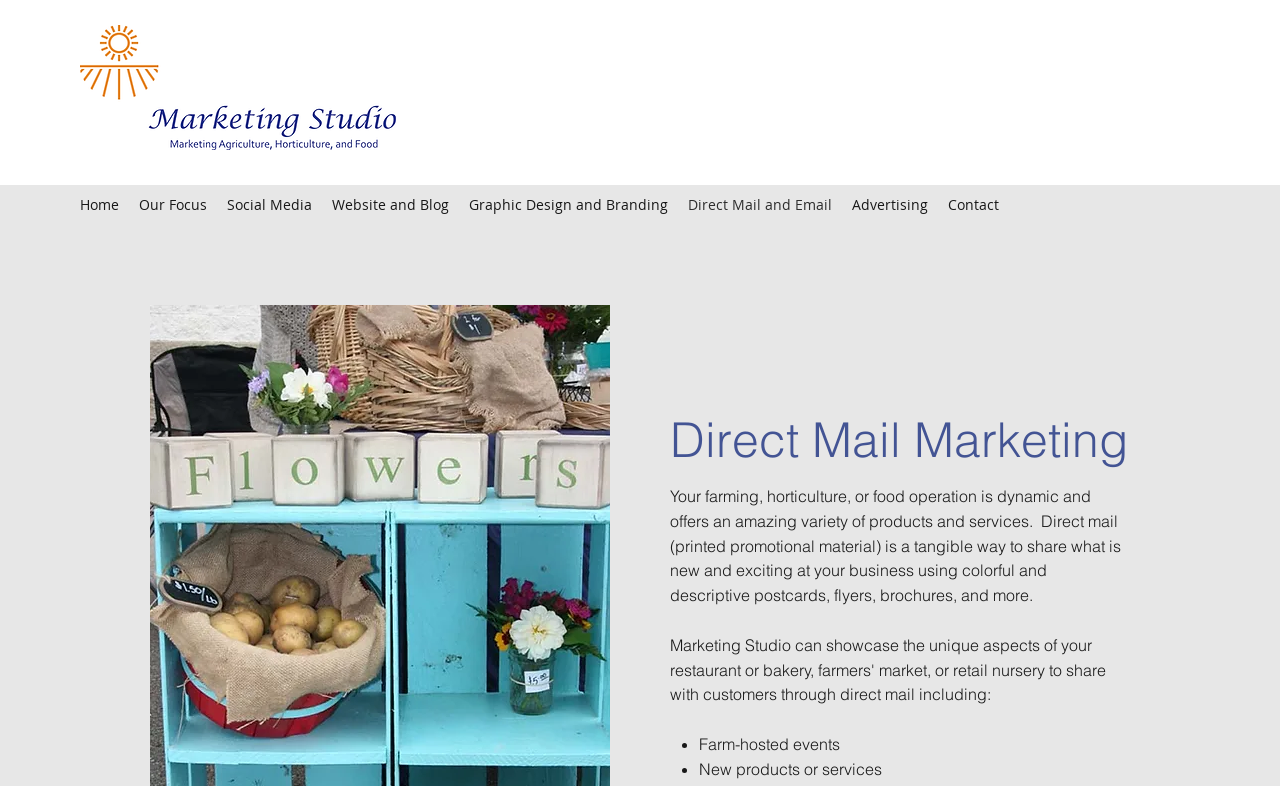Please find the bounding box coordinates of the element that you should click to achieve the following instruction: "Learn about Direct Mail Marketing". The coordinates should be presented as four float numbers between 0 and 1: [left, top, right, bottom].

[0.523, 0.522, 0.883, 0.598]